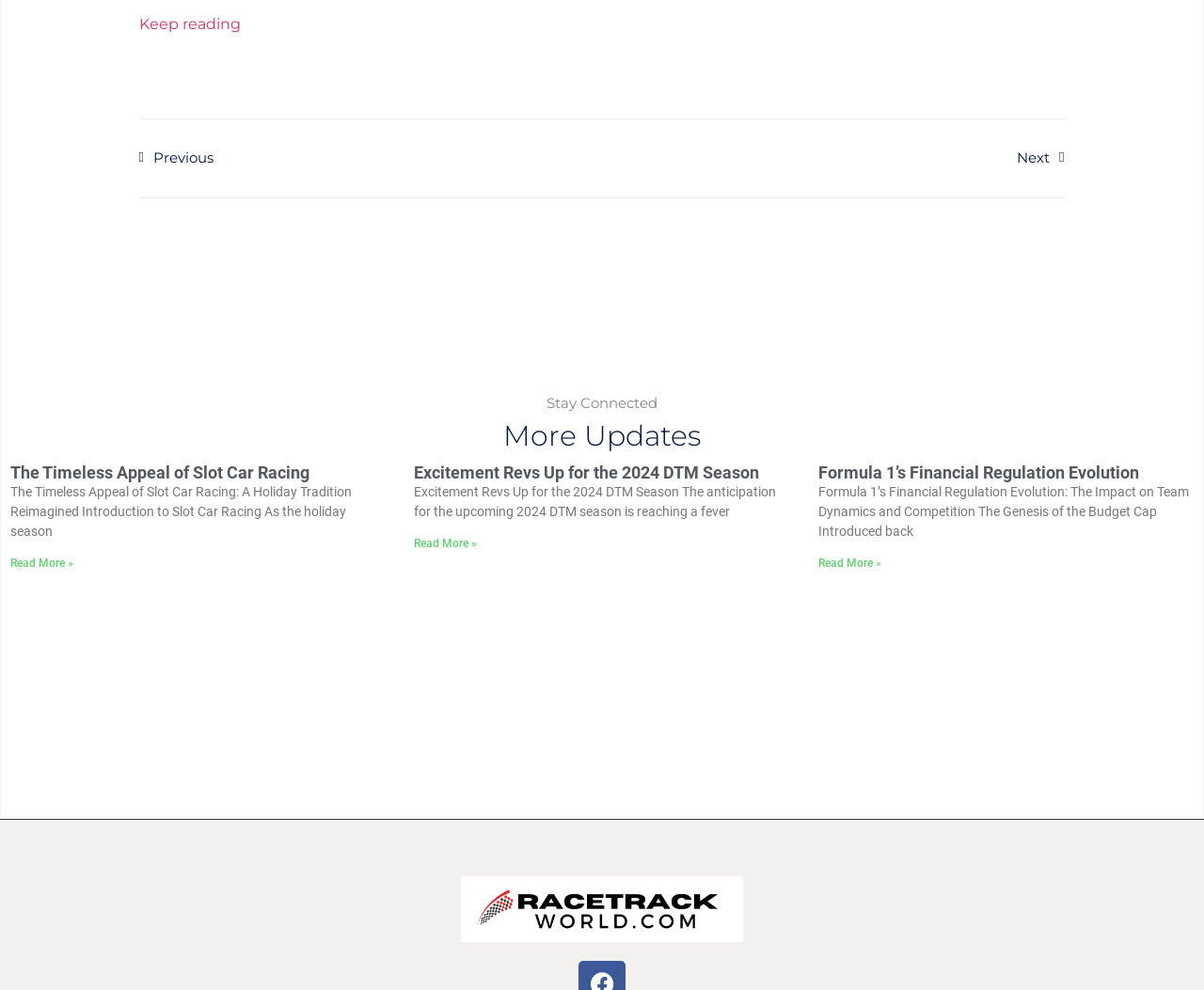Determine the bounding box coordinates for the clickable element required to fulfill the instruction: "Keep reading". Provide the coordinates as four float numbers between 0 and 1, i.e., [left, top, right, bottom].

[0.115, 0.015, 0.2, 0.033]